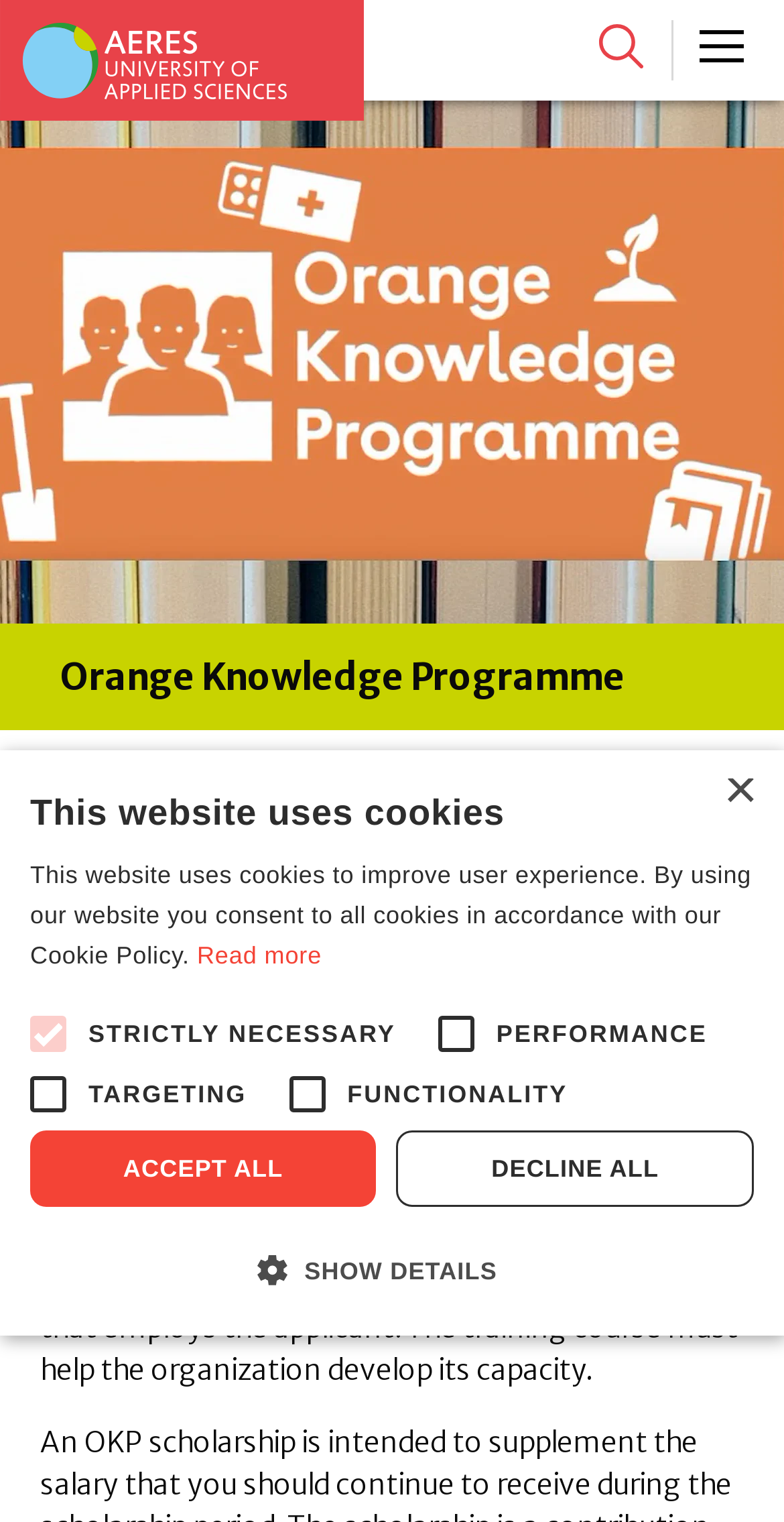Find the bounding box coordinates of the element you need to click on to perform this action: 'view site blog'. The coordinates should be represented by four float values between 0 and 1, in the format [left, top, right, bottom].

None